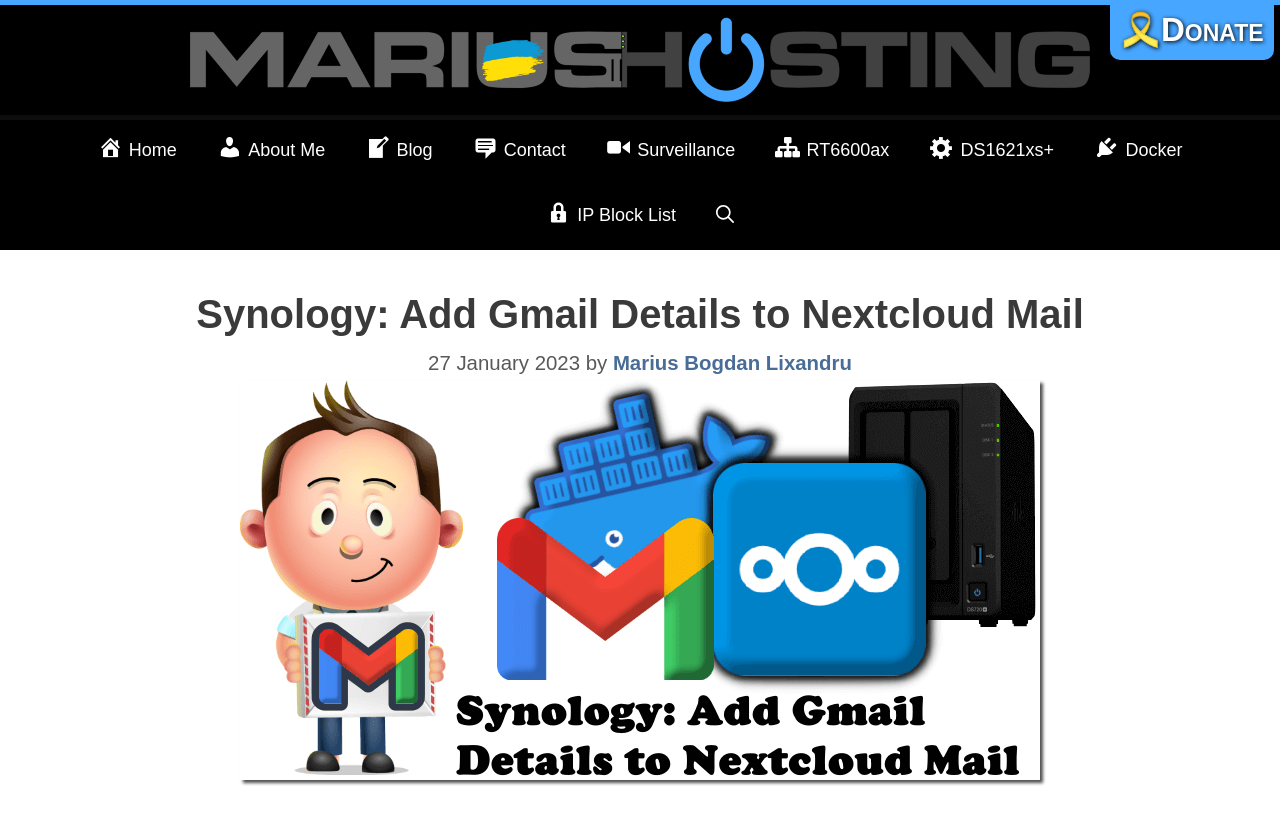What is the name of the website?
Answer briefly with a single word or phrase based on the image.

Marius Hosting